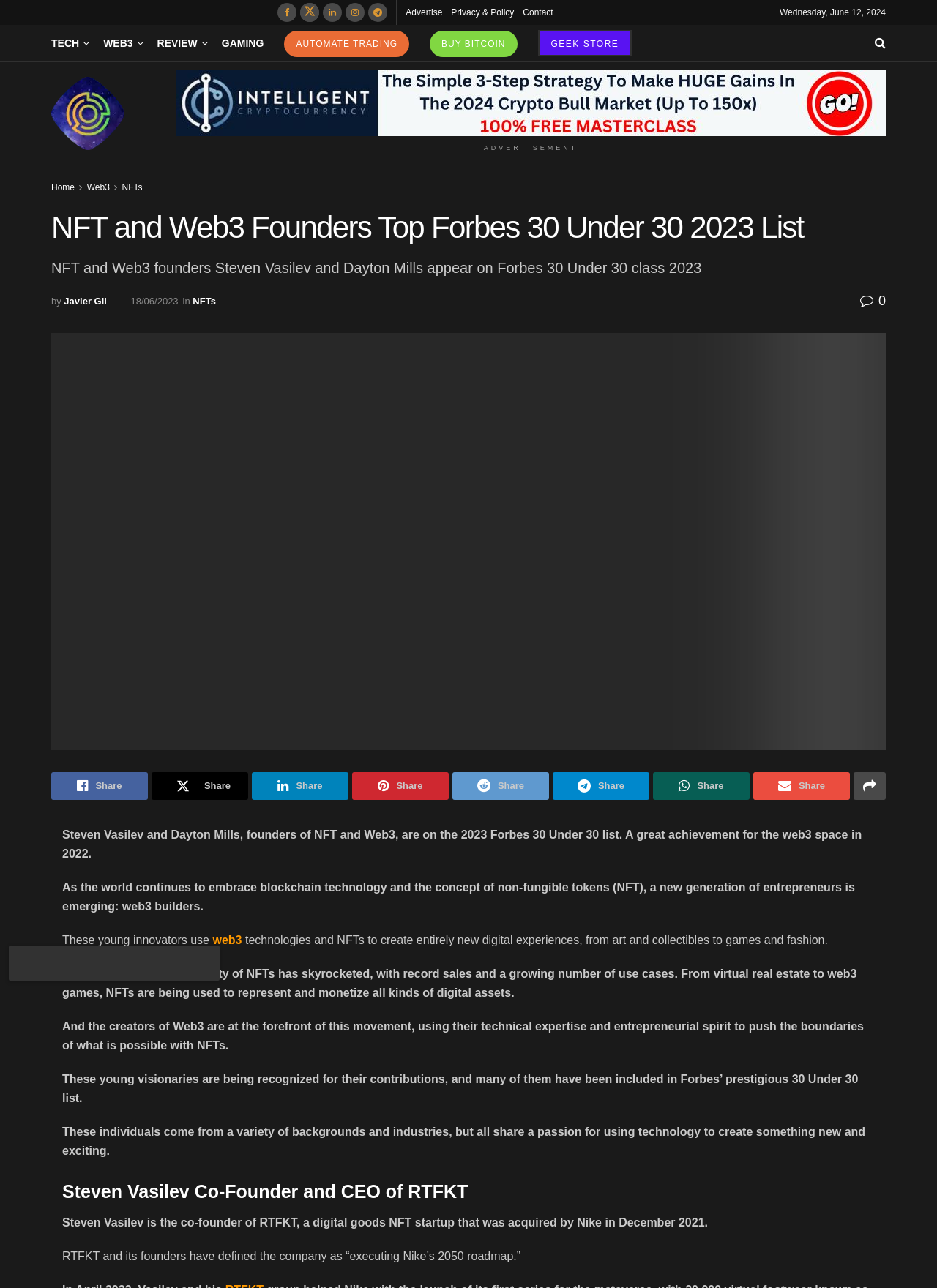What is the company founded by Steven Vasilev?
With the help of the image, please provide a detailed response to the question.

I found the static text element mentioning Steven Vasilev as the co-founder of RTFKT, a digital goods NFT startup.